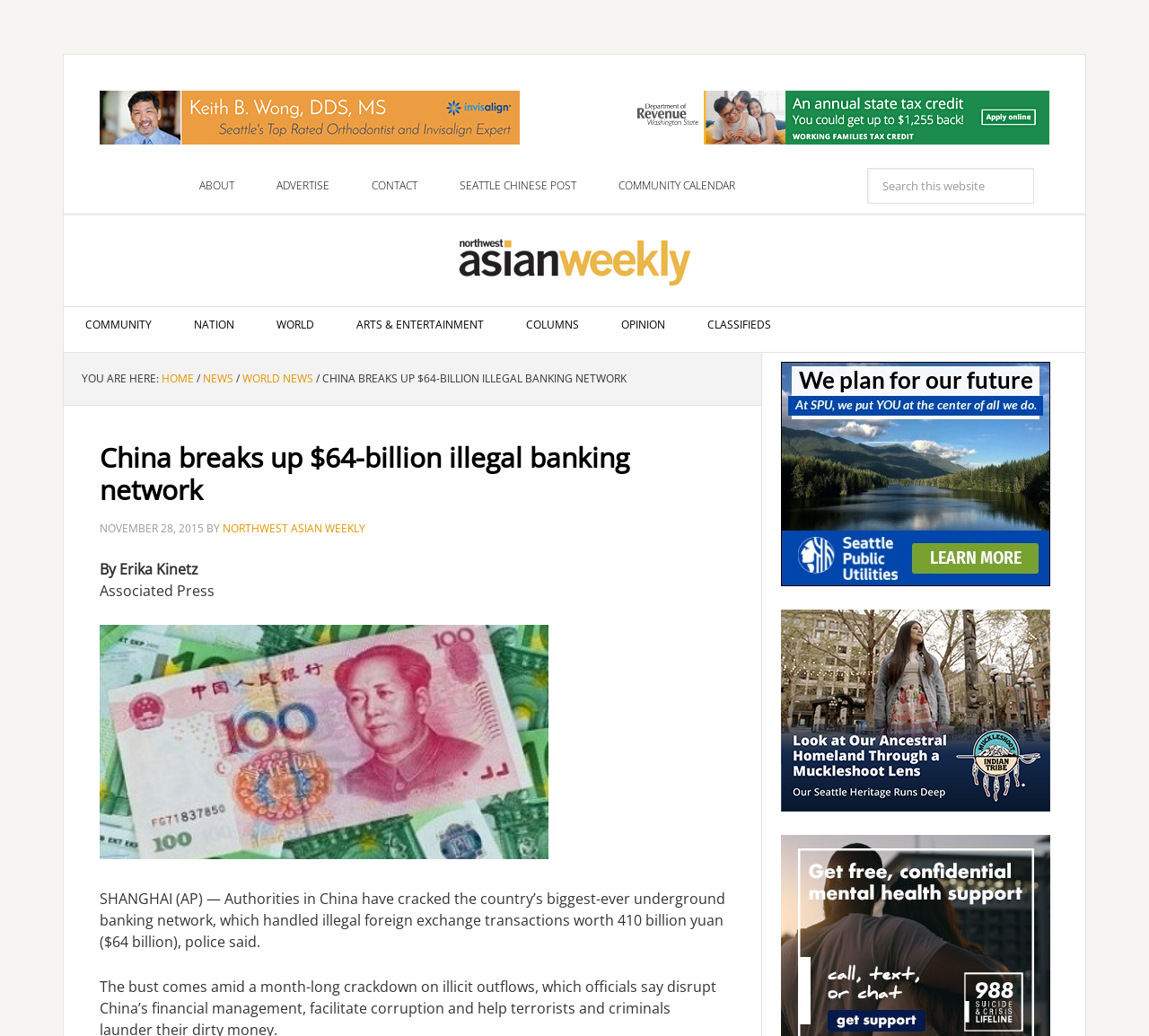Predict the bounding box coordinates of the area that should be clicked to accomplish the following instruction: "Read NEWS". The bounding box coordinates should consist of four float numbers between 0 and 1, i.e., [left, top, right, bottom].

[0.177, 0.358, 0.203, 0.373]